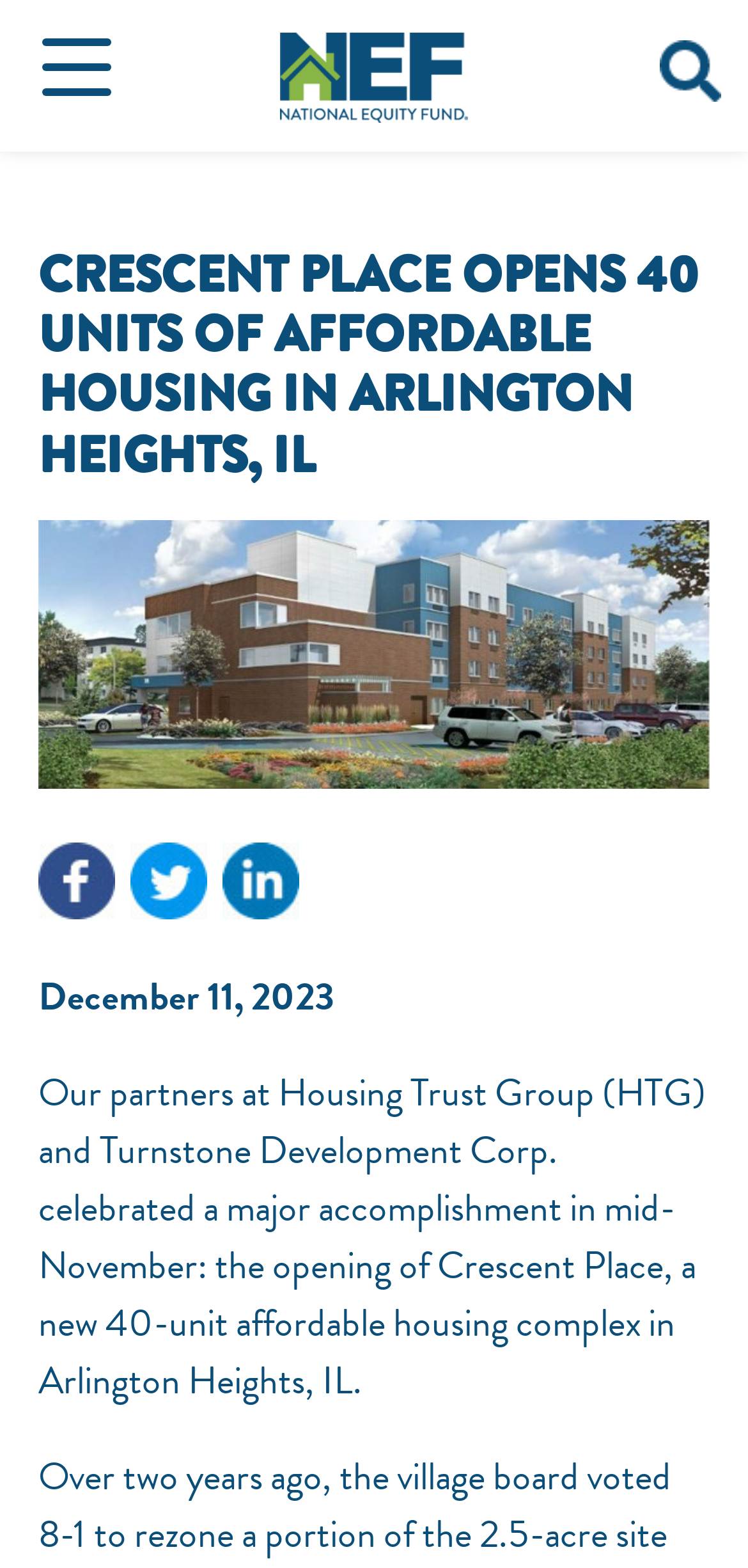Based on the element description name="searchTerm" placeholder="Search", identify the bounding box of the UI element in the given webpage screenshot. The coordinates should be in the format (top-left x, top-left y, bottom-right x, bottom-right y) and must be between 0 and 1.

[0.815, 0.015, 0.856, 0.075]